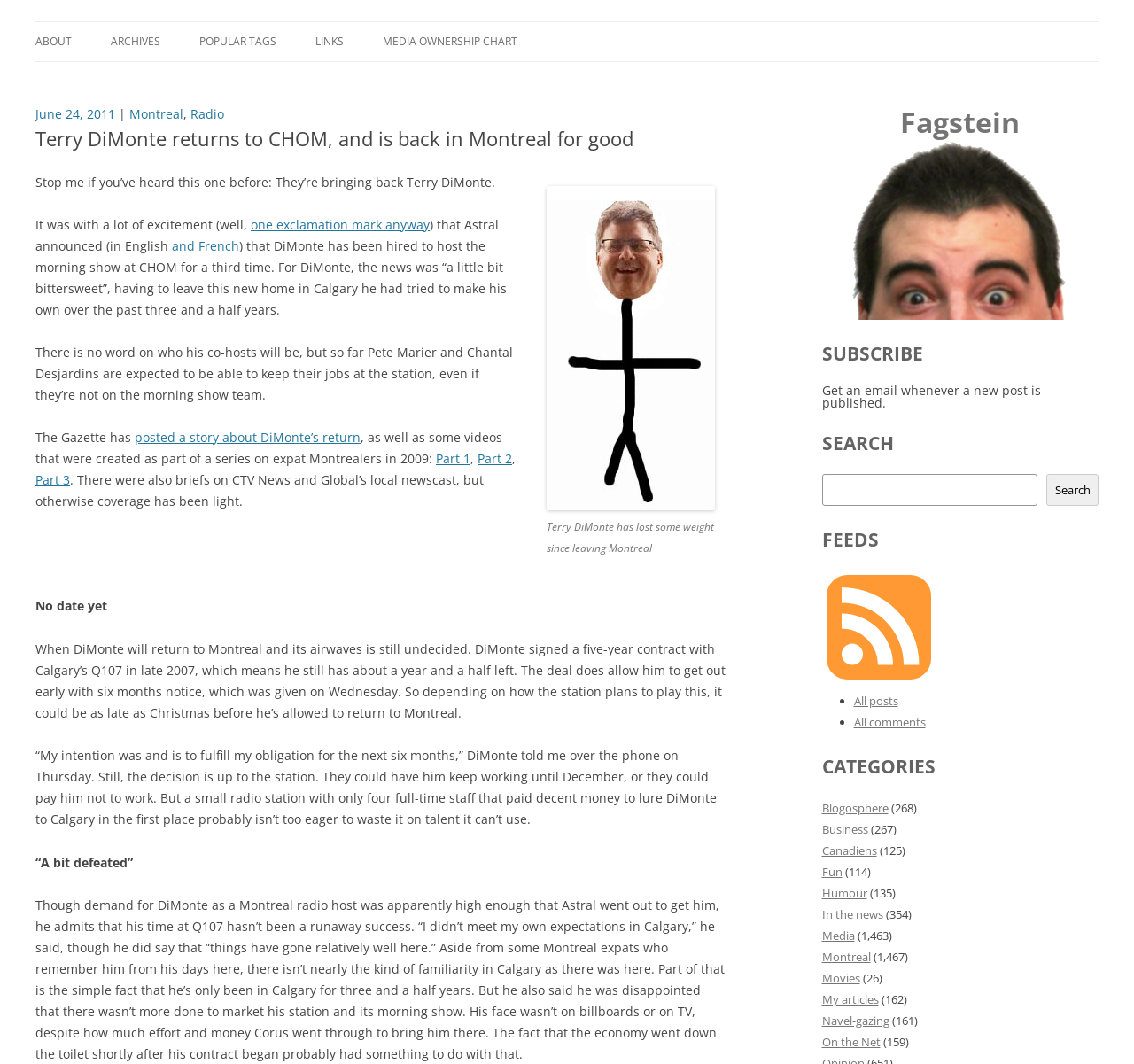What is the name of the radio station Terry DiMonte is returning to? Examine the screenshot and reply using just one word or a brief phrase.

CHOM